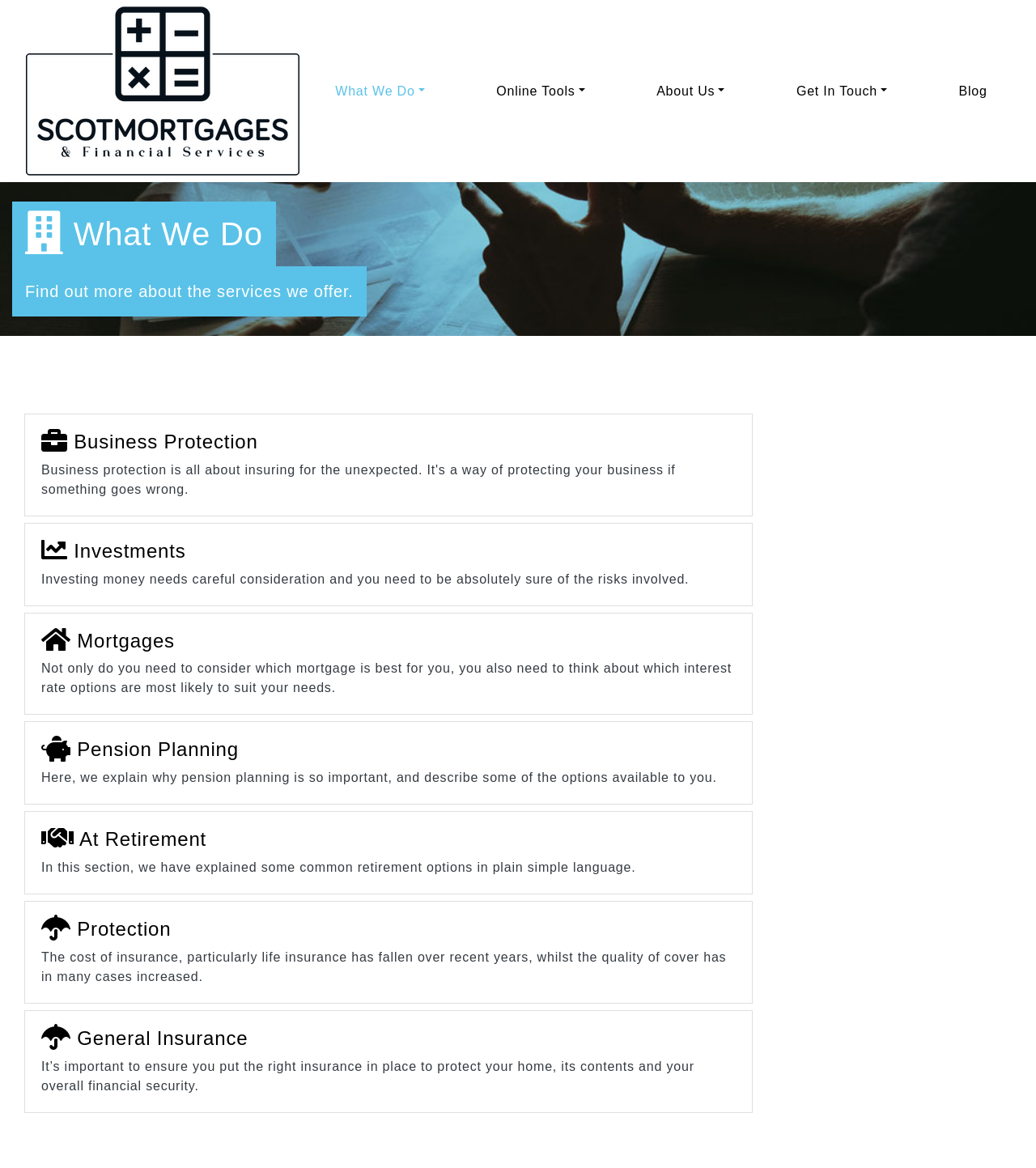What services are offered by this company?
Please answer the question as detailed as possible.

Based on the webpage, it appears that the company offers various financial services, including business protection, investments, mortgages, pension planning, at retirement, protection, and general insurance, as indicated by the links and headings on the page.